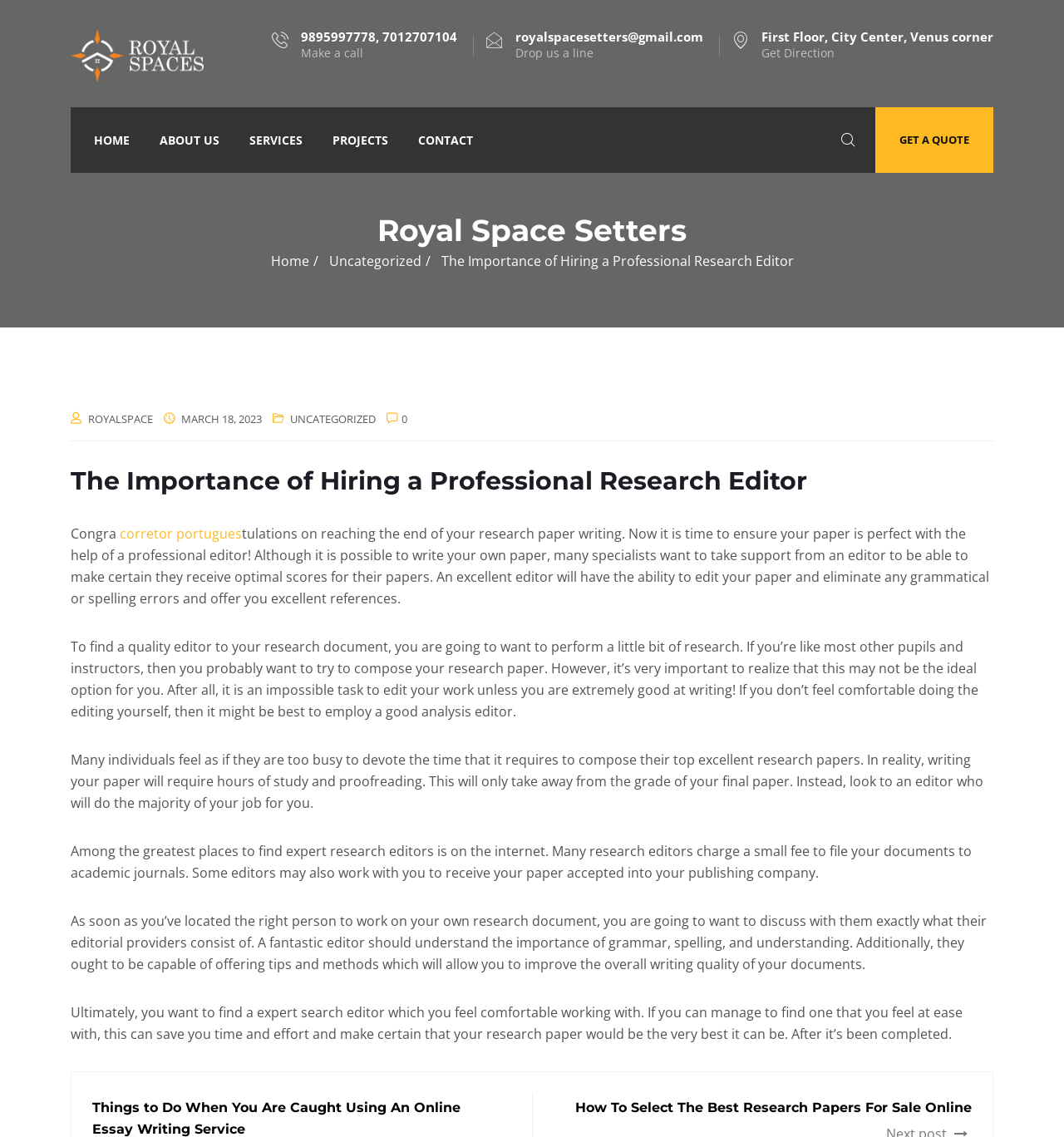Please provide a detailed answer to the question below by examining the image:
How can you find a quality editor for your research document?

According to the article on the webpage, to find a quality editor for your research document, you need to perform a little bit of research, and one of the greatest places to find expert research editors is on the internet.